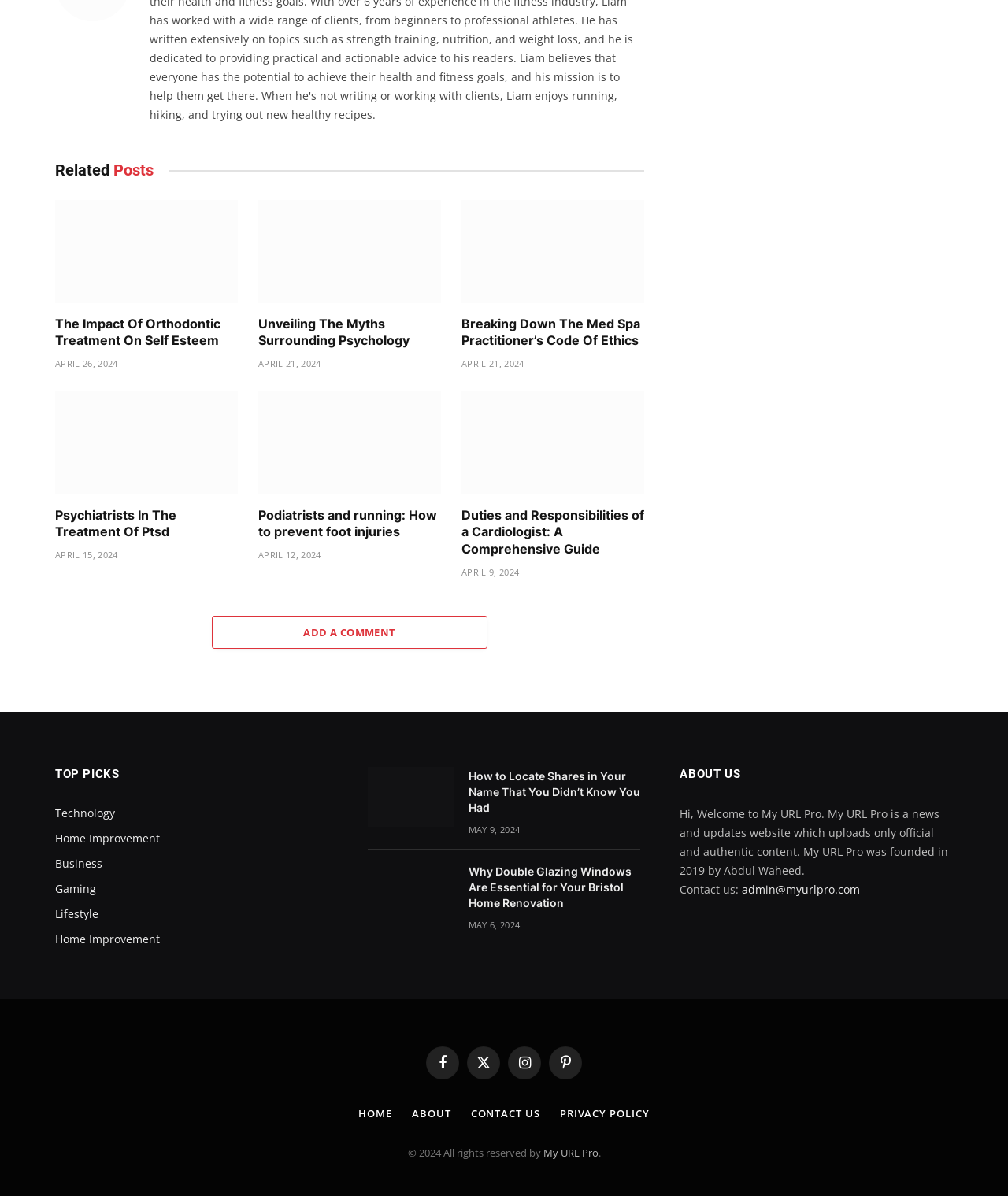What is the category of the article 'Unveiling The Myths Surrounding Psychology'?
Make sure to answer the question with a detailed and comprehensive explanation.

I looked for a category or tag associated with the article 'Unveiling The Myths Surrounding Psychology', but did not find any. The article is listed under 'Related Posts' without a specific category.